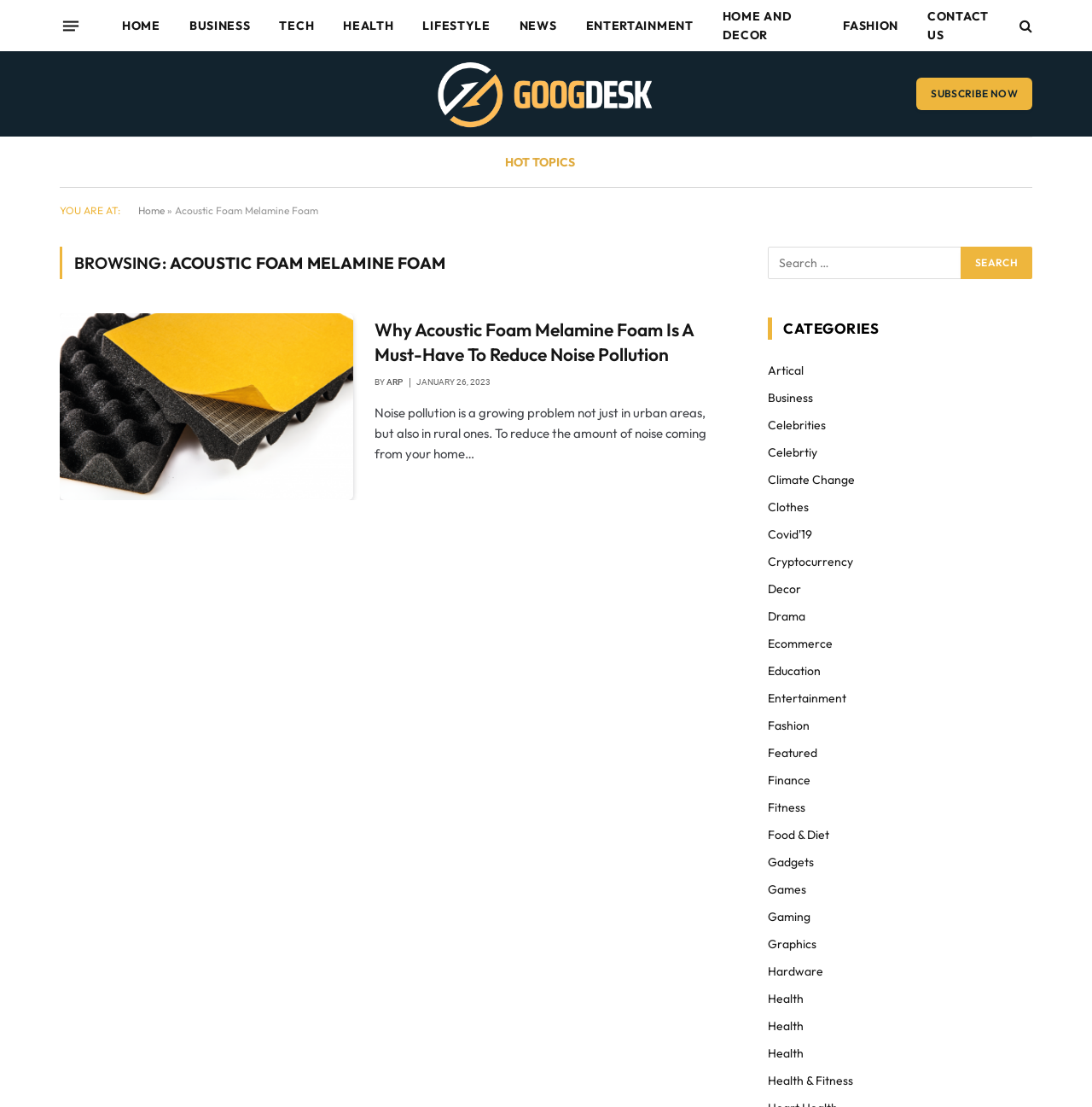Your task is to find and give the main heading text of the webpage.

BROWSING: ACOUSTIC FOAM MELAMINE FOAM